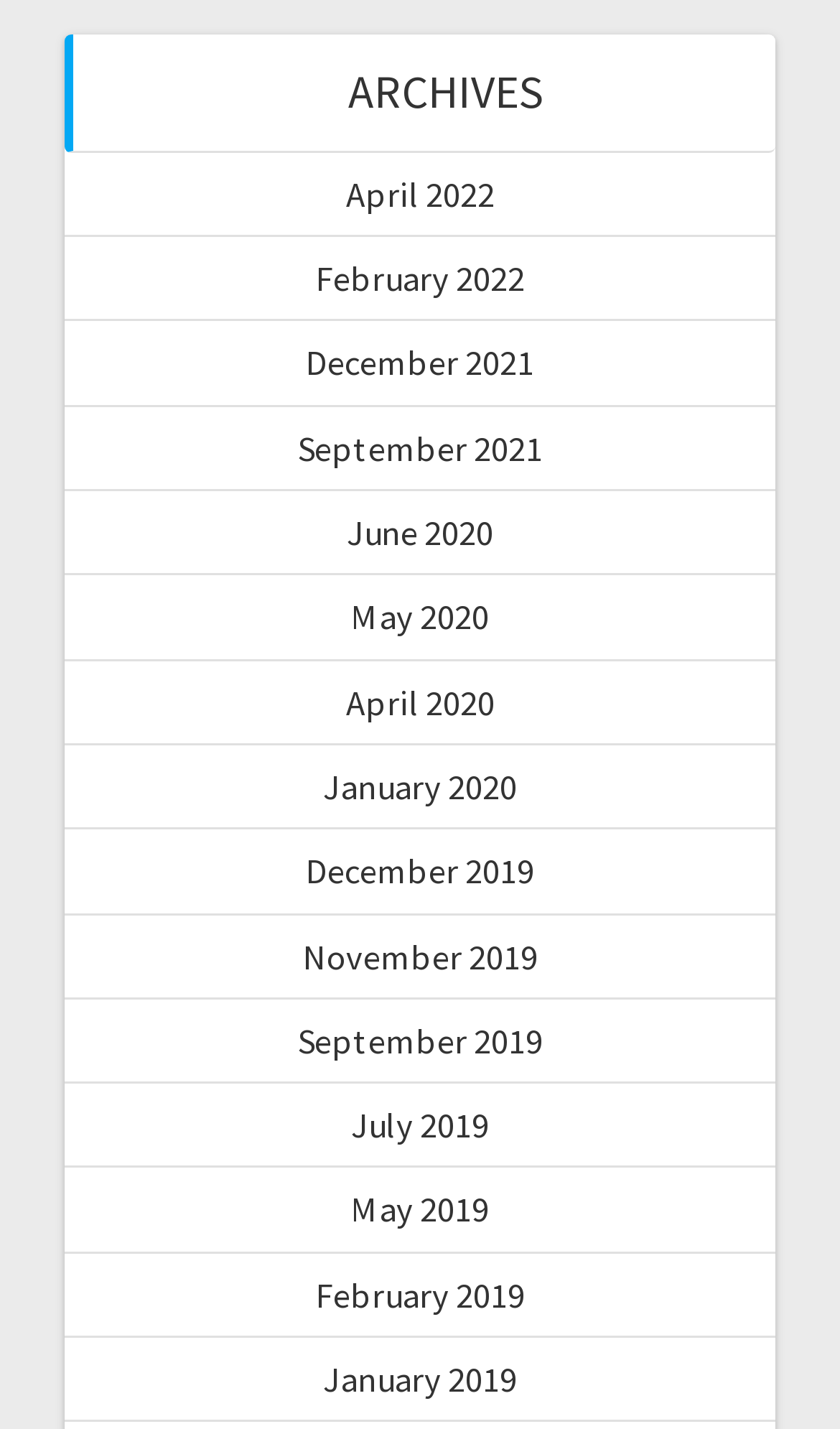Find the bounding box coordinates for the area that should be clicked to accomplish the instruction: "explore archives for September 2021".

[0.354, 0.298, 0.646, 0.328]